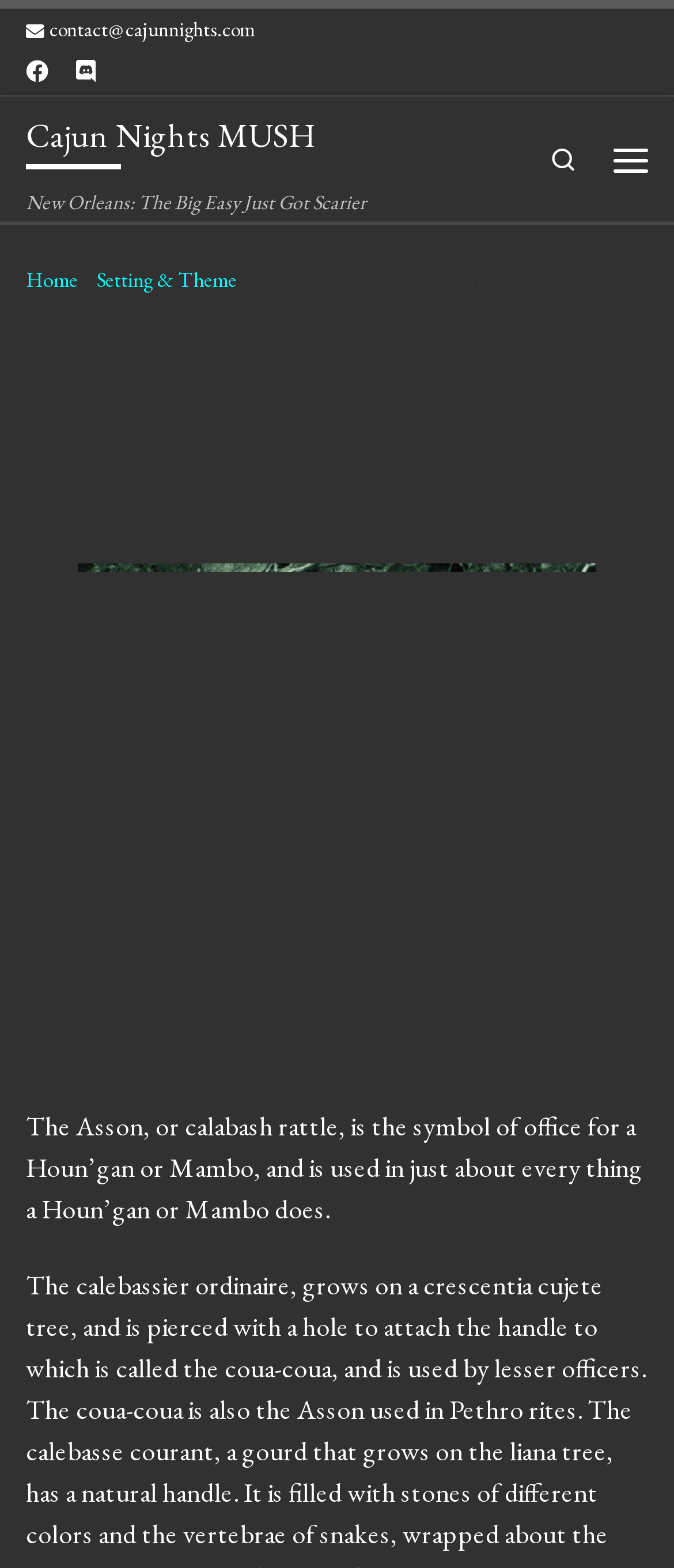From the webpage screenshot, predict the bounding box coordinates (top-left x, top-left y, bottom-right x, bottom-right y) for the UI element described here: Cajun Nights MUSH

[0.038, 0.071, 0.469, 0.108]